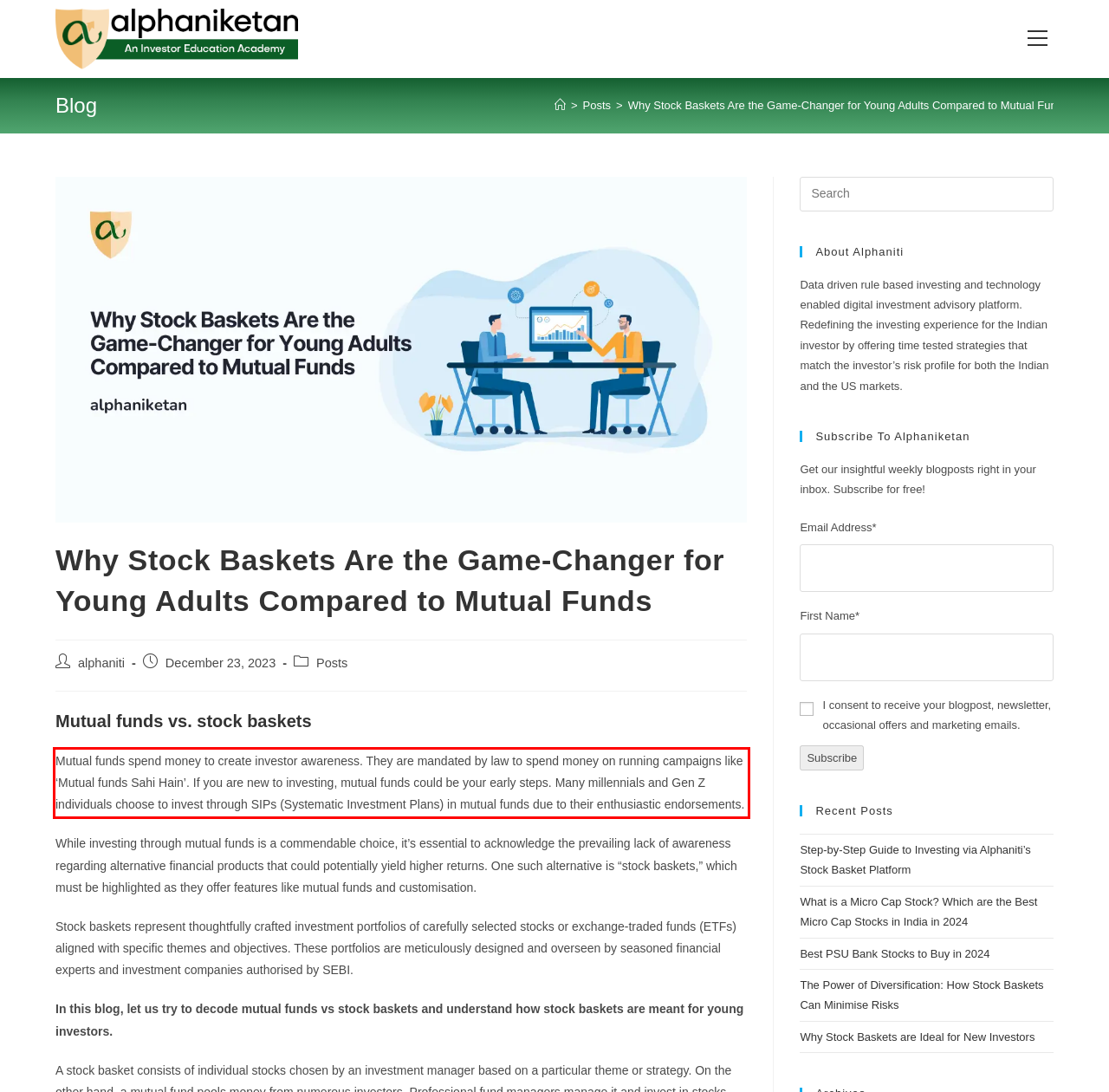Perform OCR on the text inside the red-bordered box in the provided screenshot and output the content.

Mutual funds spend money to create investor awareness. They are mandated by law to spend money on running campaigns like ‘Mutual funds Sahi Hain’. If you are new to investing, mutual funds could be your early steps. Many millennials and Gen Z individuals choose to invest through SIPs (Systematic Investment Plans) in mutual funds due to their enthusiastic endorsements.